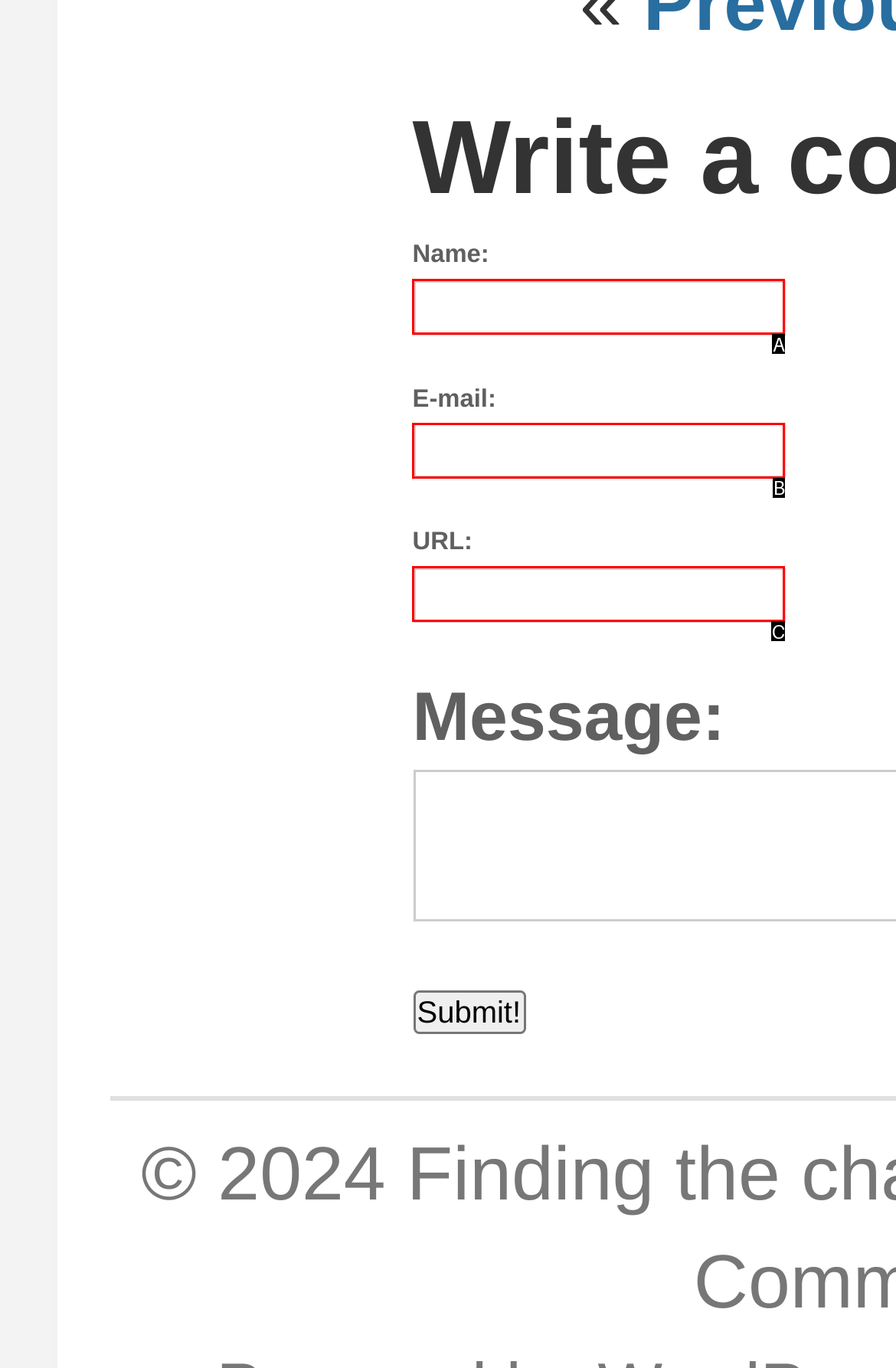Select the HTML element that corresponds to the description: Learn more
Reply with the letter of the correct option from the given choices.

None